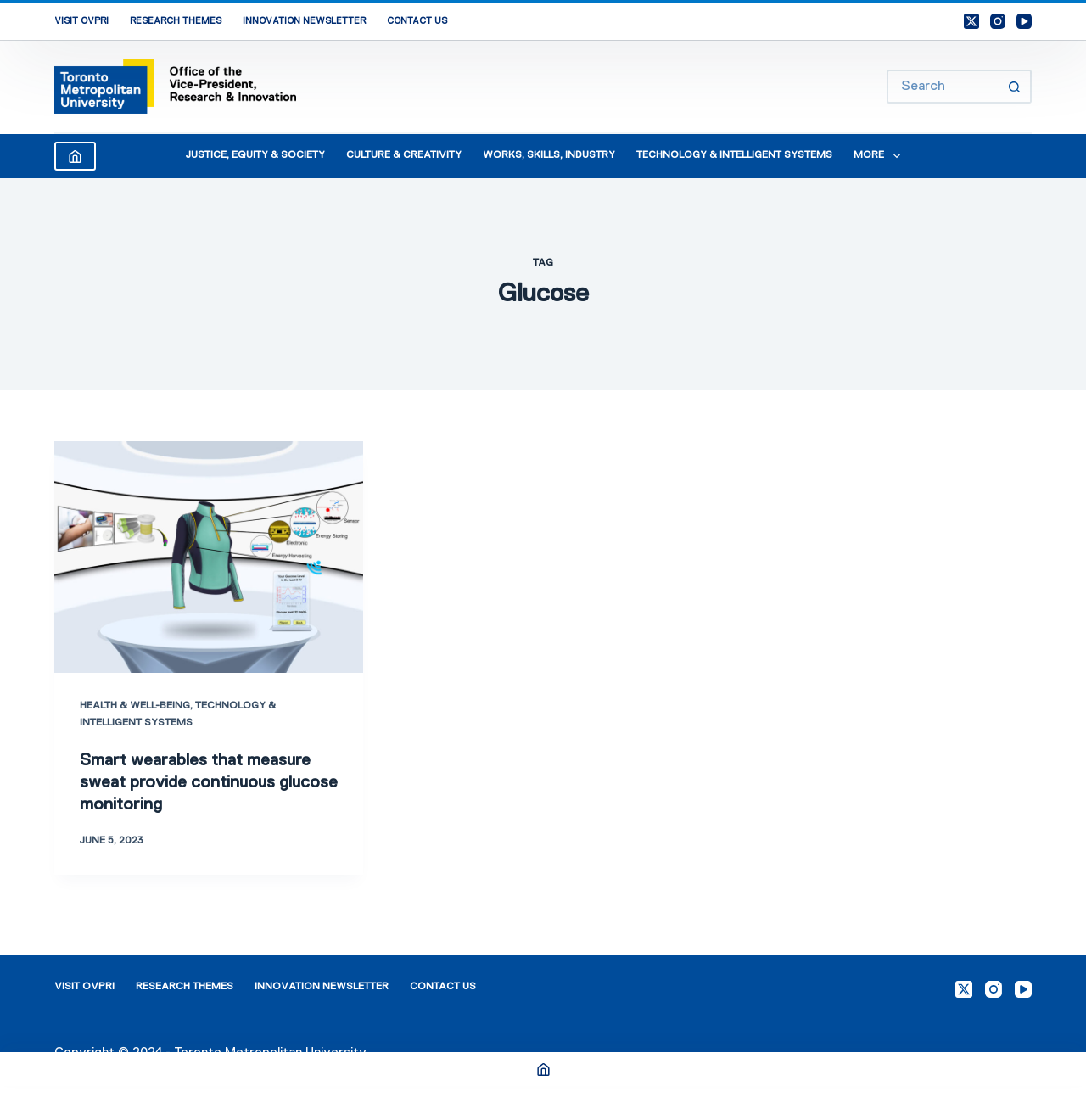What is the purpose of the smart wearable?
Analyze the image and deliver a detailed answer to the question.

The purpose of the smart wearable can be determined by looking at the image description which mentions 'continuous glucose monitoring' as one of the features of the shirt.